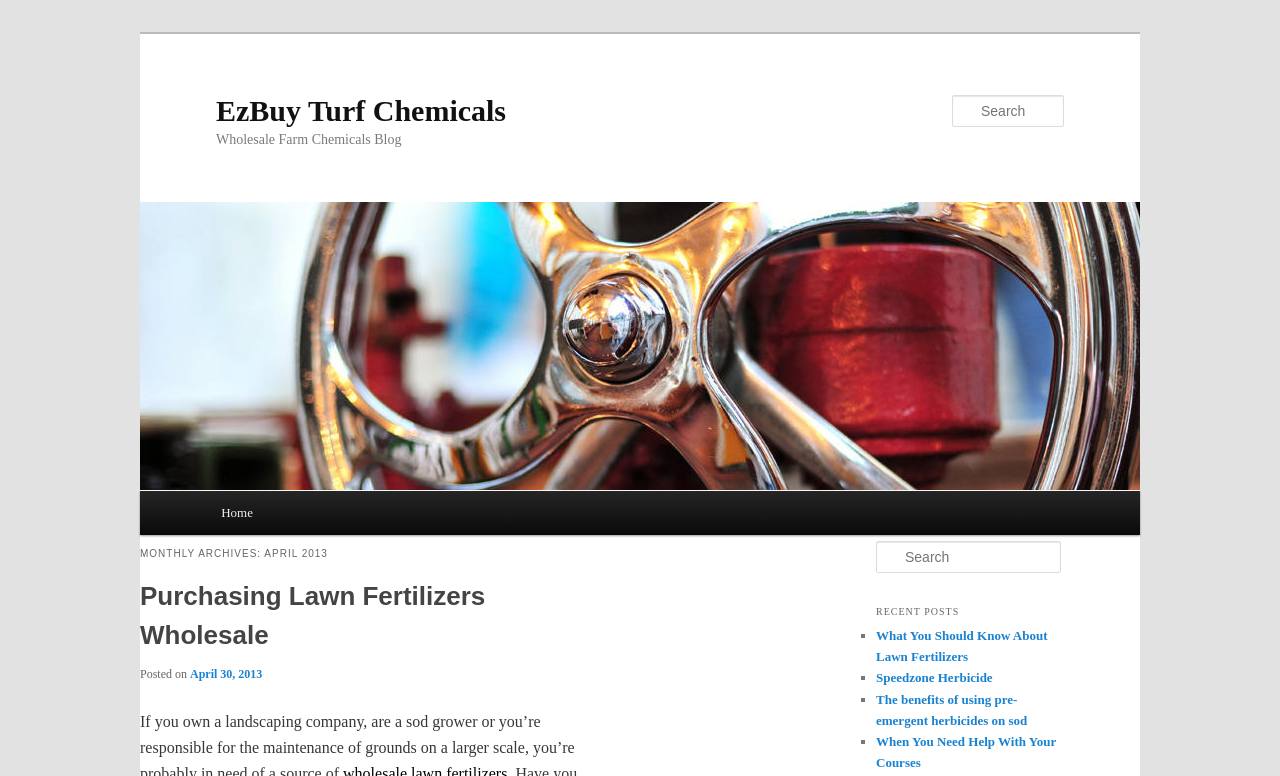What is the main heading of this webpage? Please extract and provide it.

EzBuy Turf Chemicals